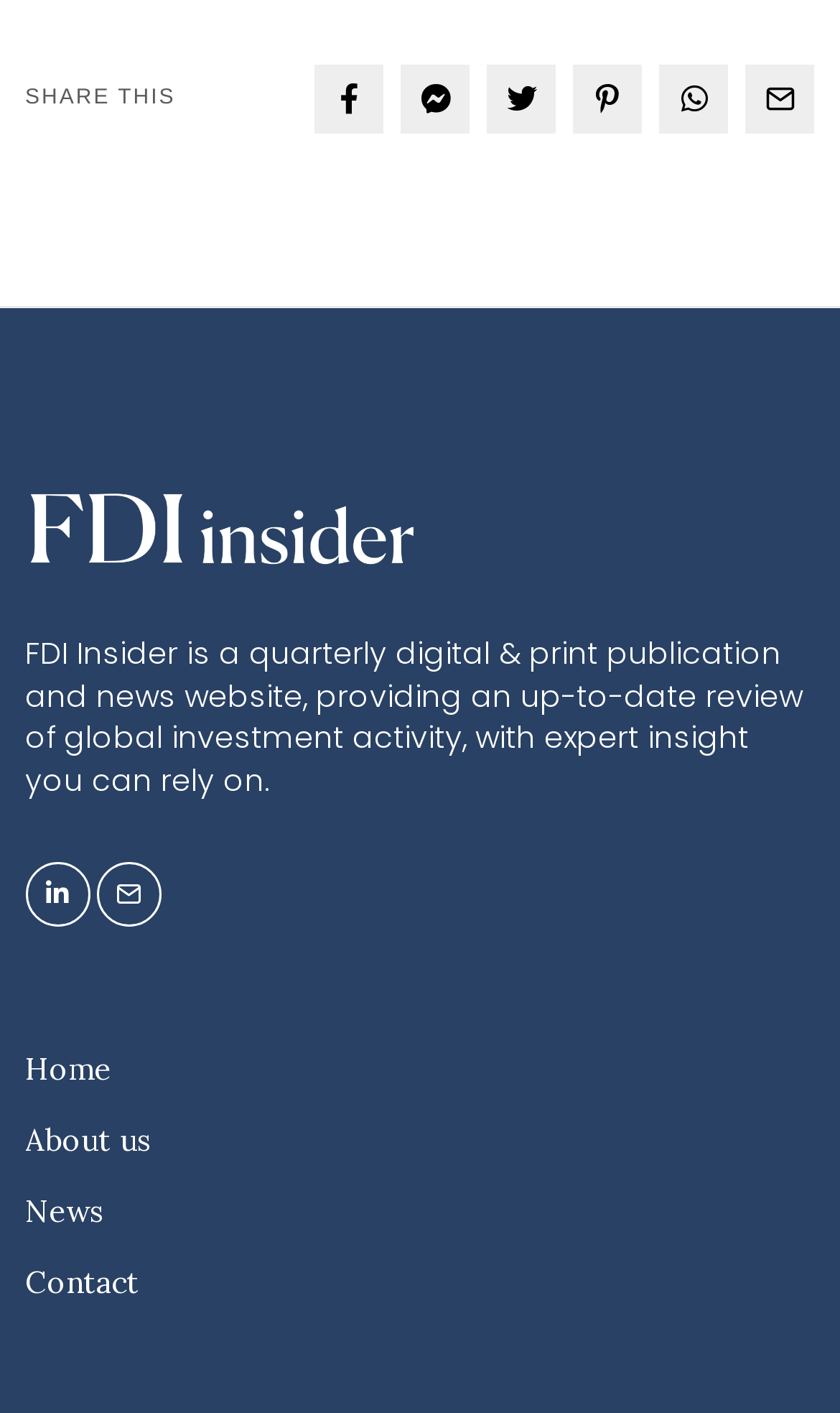Please identify the bounding box coordinates of the element's region that I should click in order to complete the following instruction: "Read about FDI Insider". The bounding box coordinates consist of four float numbers between 0 and 1, i.e., [left, top, right, bottom].

[0.03, 0.447, 0.956, 0.567]